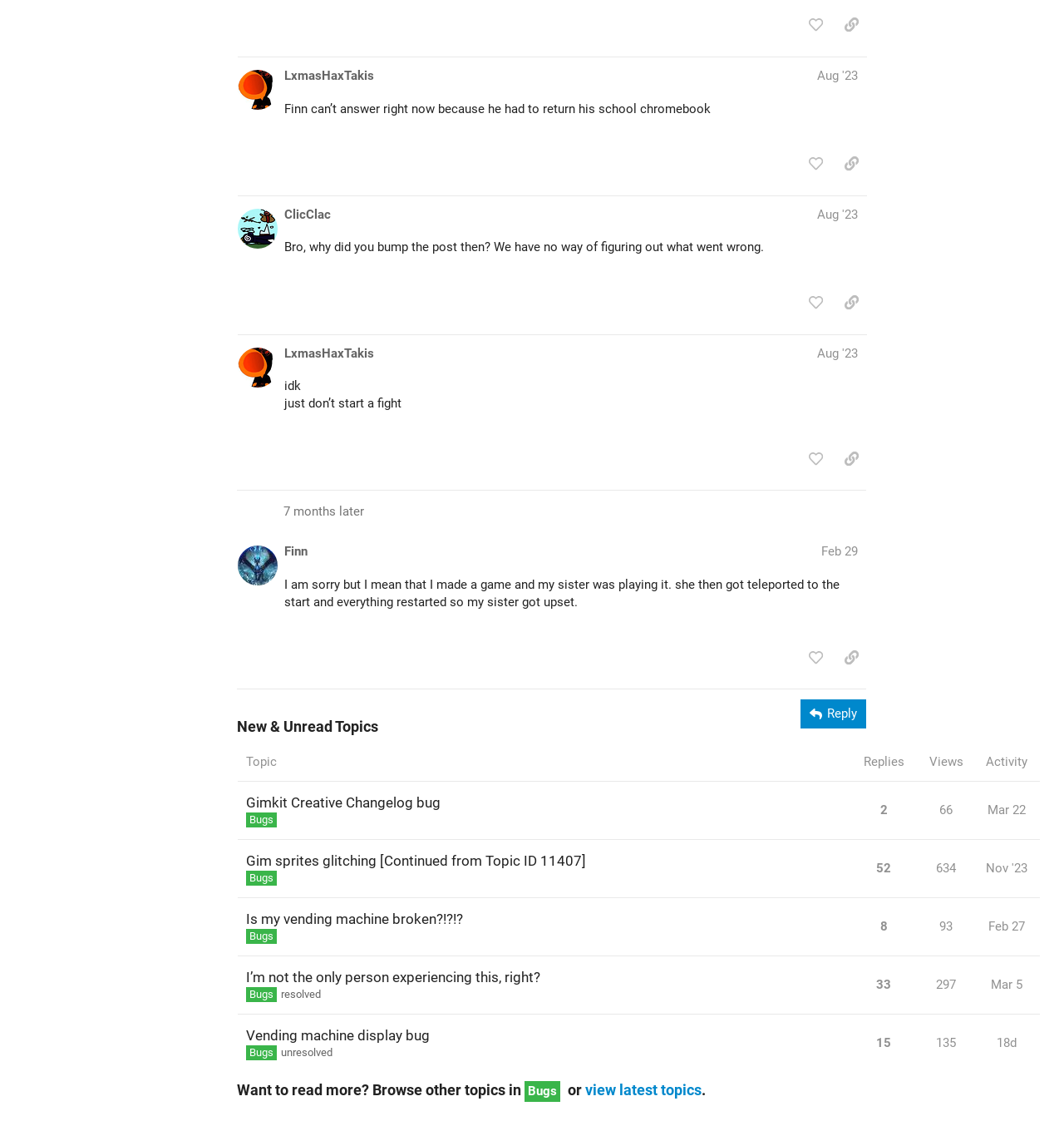Predict the bounding box coordinates for the UI element described as: "Feb 27". The coordinates should be four float numbers between 0 and 1, presented as [left, top, right, bottom].

[0.925, 0.808, 0.967, 0.844]